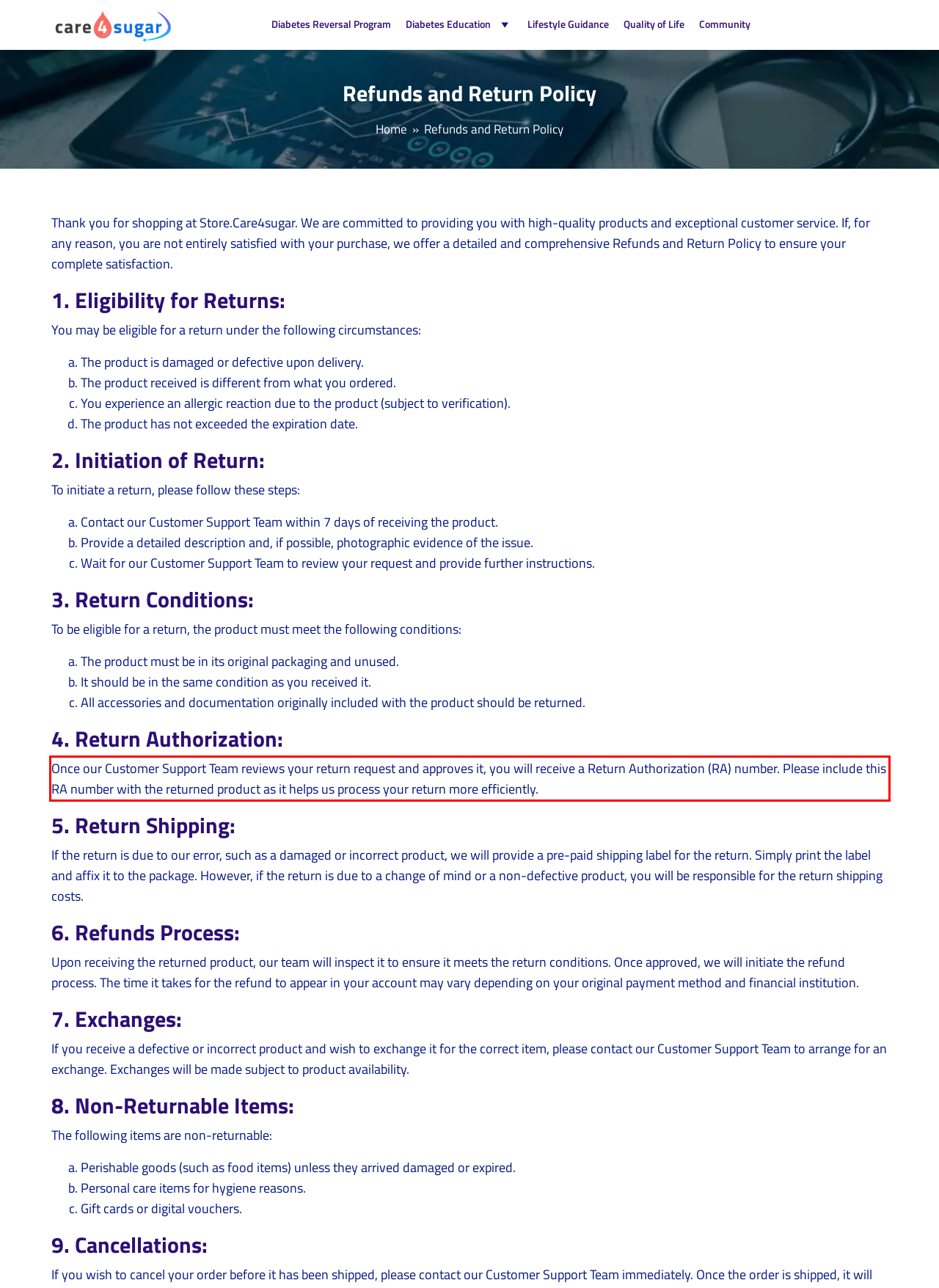Given a screenshot of a webpage with a red bounding box, extract the text content from the UI element inside the red bounding box.

Once our Customer Support Team reviews your return request and approves it, you will receive a Return Authorization (RA) number. Please include this RA number with the returned product as it helps us process your return more efficiently.